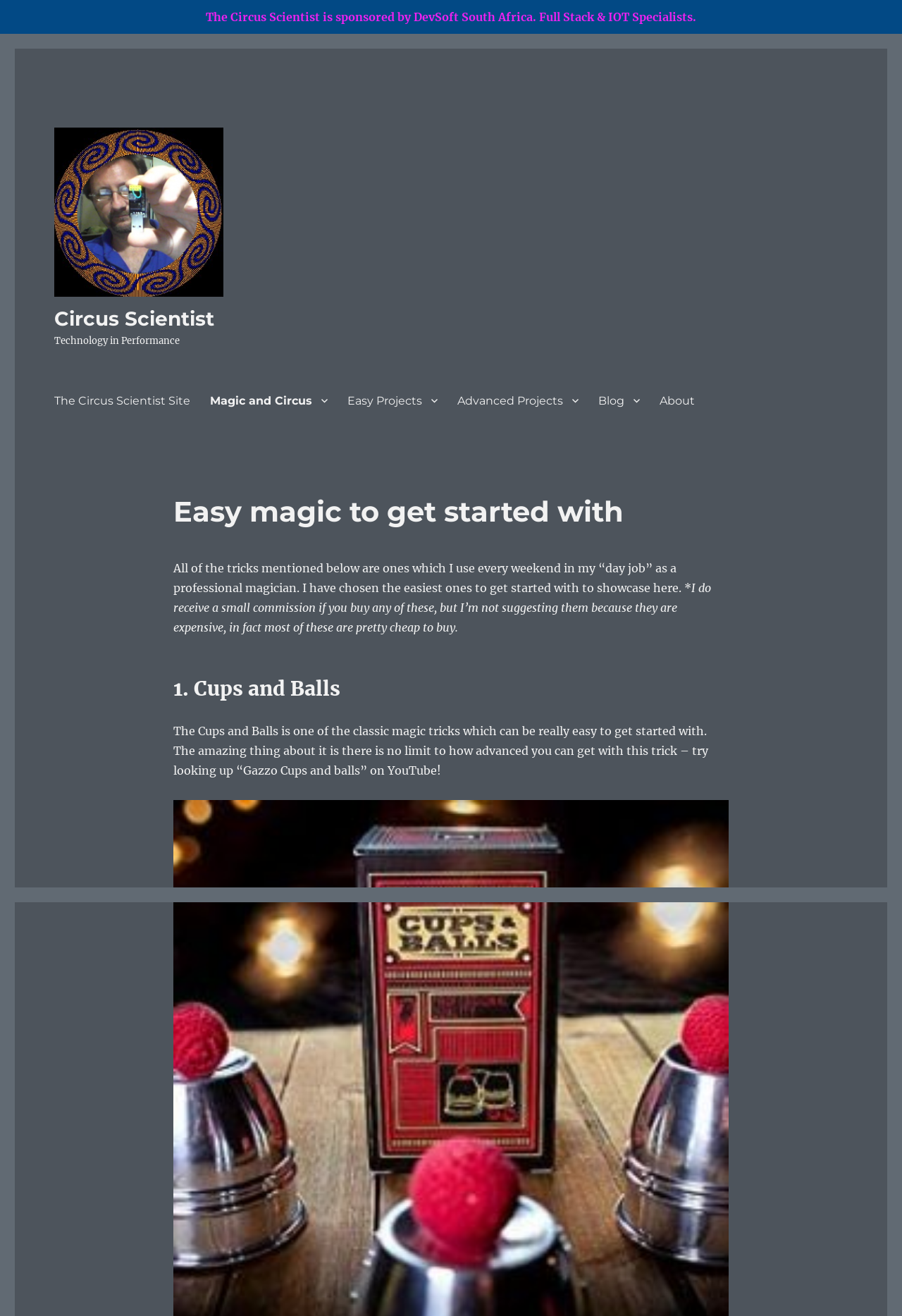Pinpoint the bounding box coordinates of the clickable element needed to complete the instruction: "Visit the About page". The coordinates should be provided as four float numbers between 0 and 1: [left, top, right, bottom].

[0.721, 0.293, 0.781, 0.315]